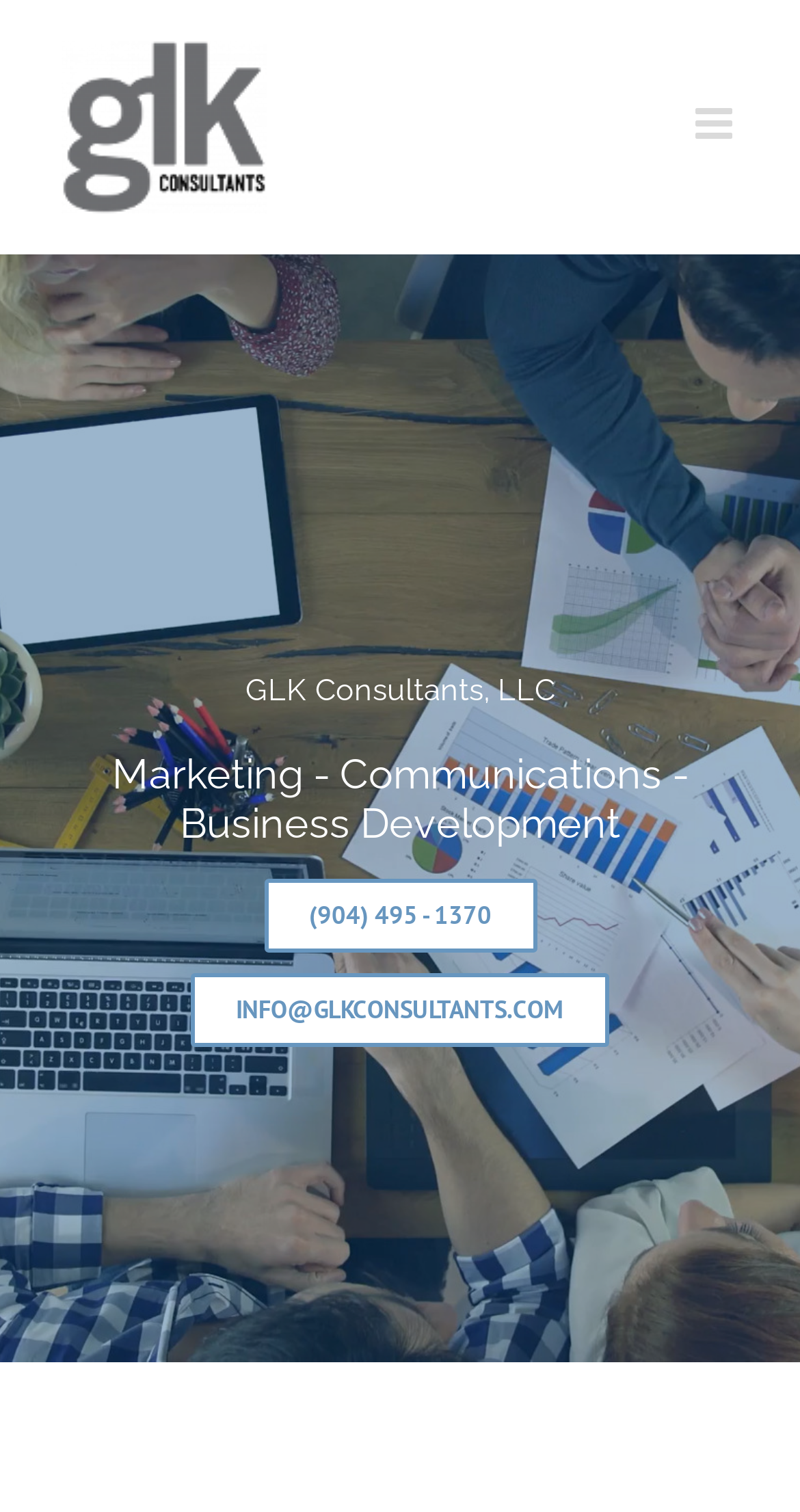Please give a short response to the question using one word or a phrase:
What is the icon at the bottom right corner?

Go to Top